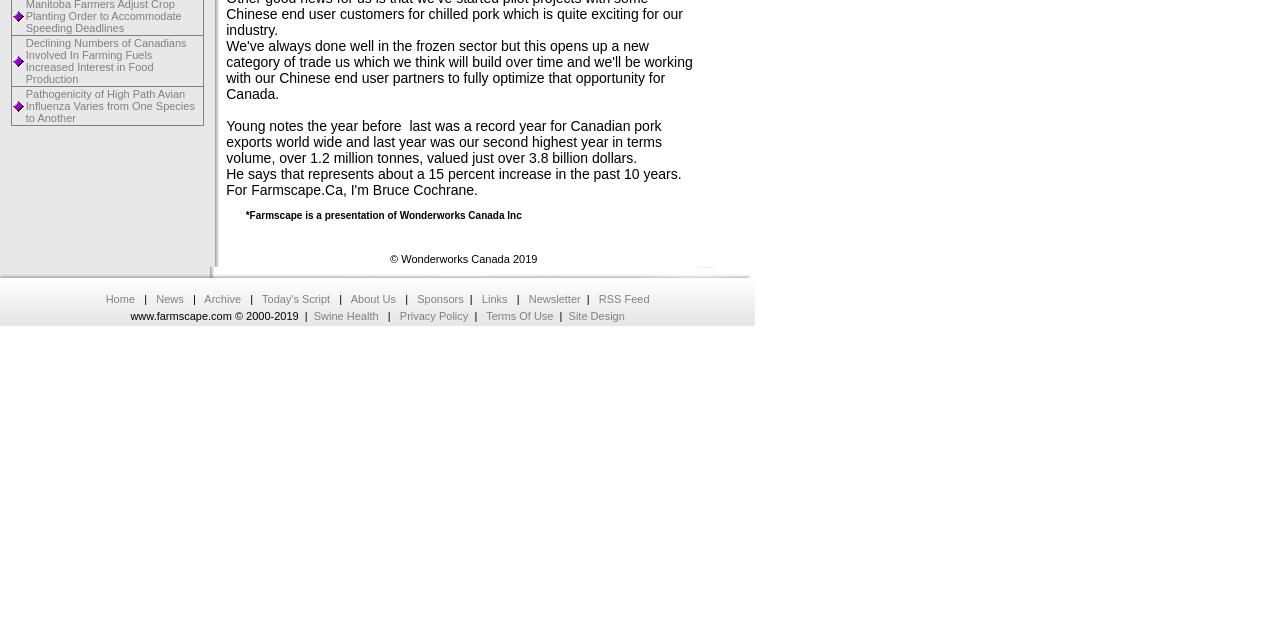Given the following UI element description: "Terms Of Use", find the bounding box coordinates in the webpage screenshot.

[0.38, 0.484, 0.432, 0.502]